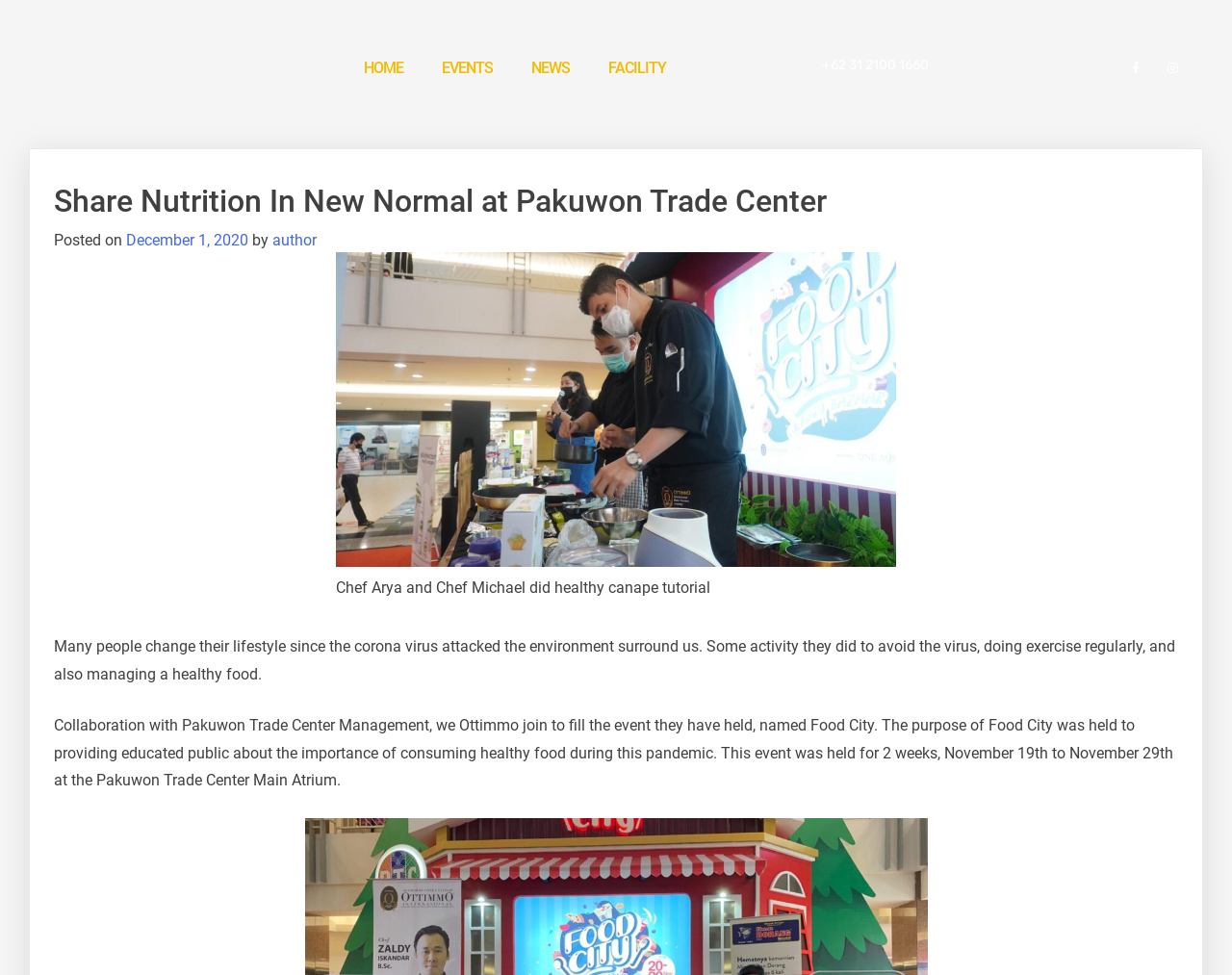Determine the bounding box for the UI element as described: "Education Review". The coordinates should be represented as four float numbers between 0 and 1, formatted as [left, top, right, bottom].

None